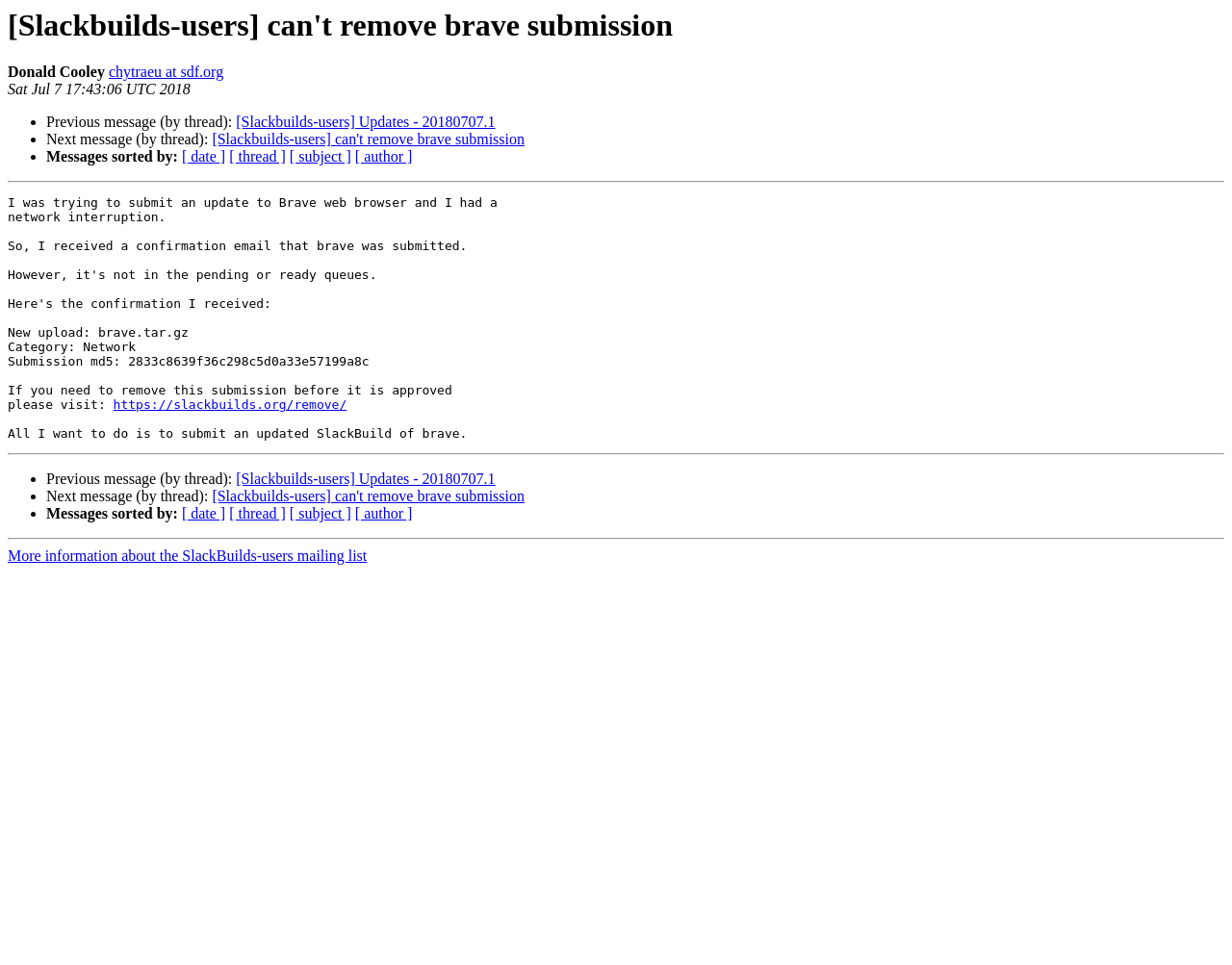Determine the bounding box coordinates of the clickable area required to perform the following instruction: "Sort messages by date". The coordinates should be represented as four float numbers between 0 and 1: [left, top, right, bottom].

[0.148, 0.154, 0.183, 0.171]